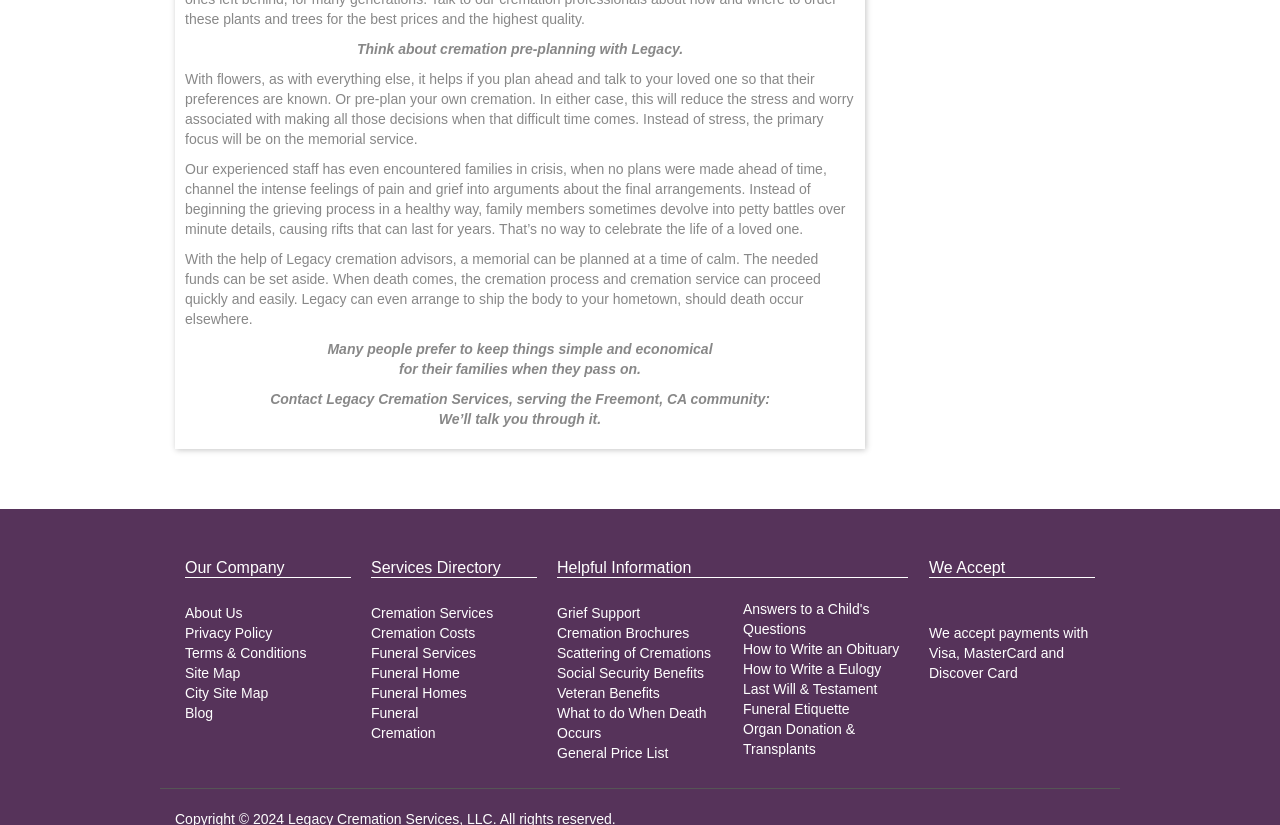Reply to the question with a brief word or phrase: What services does the company provide?

Cremation and funeral services